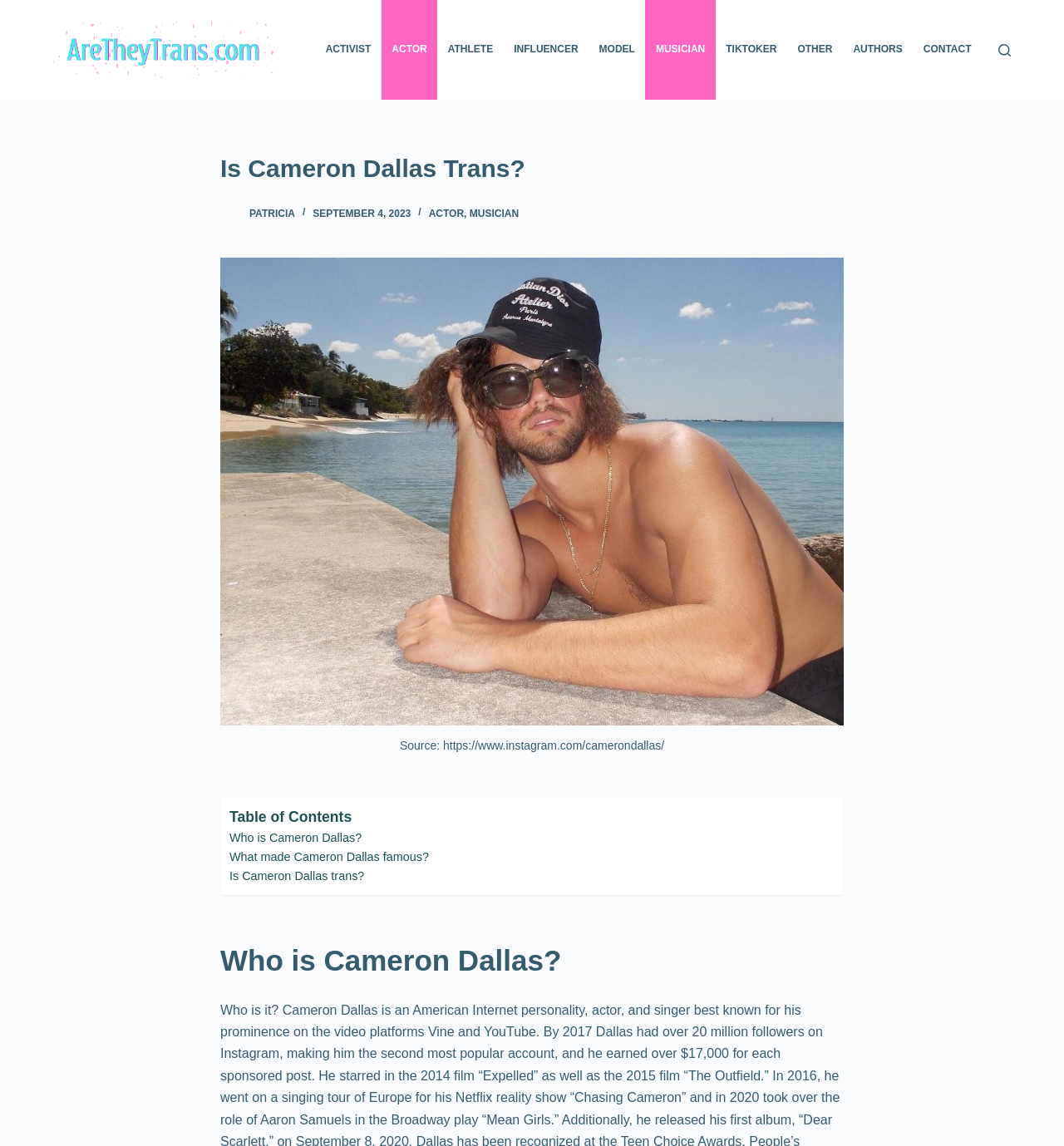Using the webpage screenshot and the element description title="Easy Cloud models", determine the bounding box coordinates. Specify the coordinates in the format (top-left x, top-left y, bottom-right x, bottom-right y) with values ranging from 0 to 1.

None